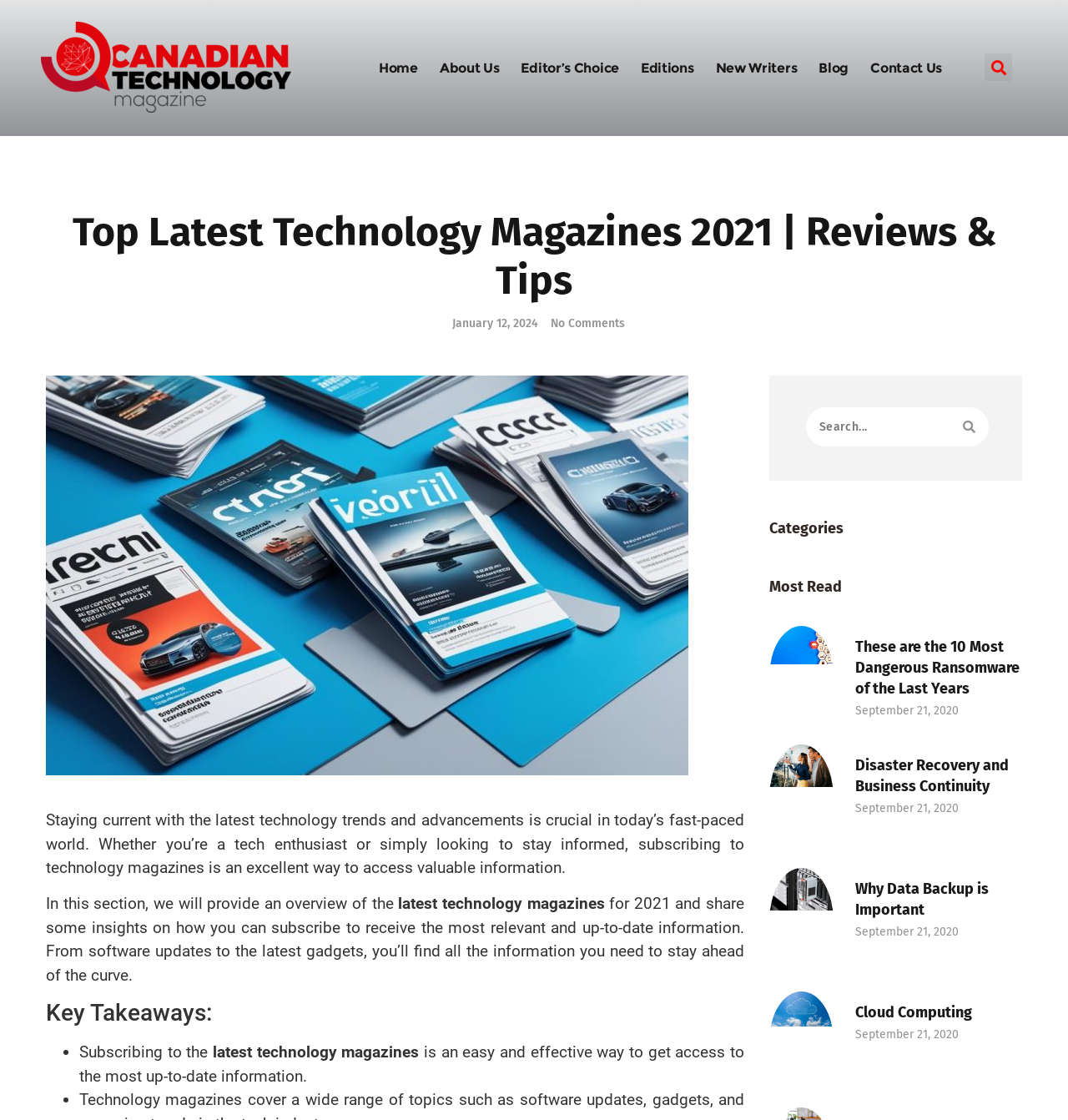Find the headline of the webpage and generate its text content.

Top Latest Technology Magazines 2021 | Reviews & Tips